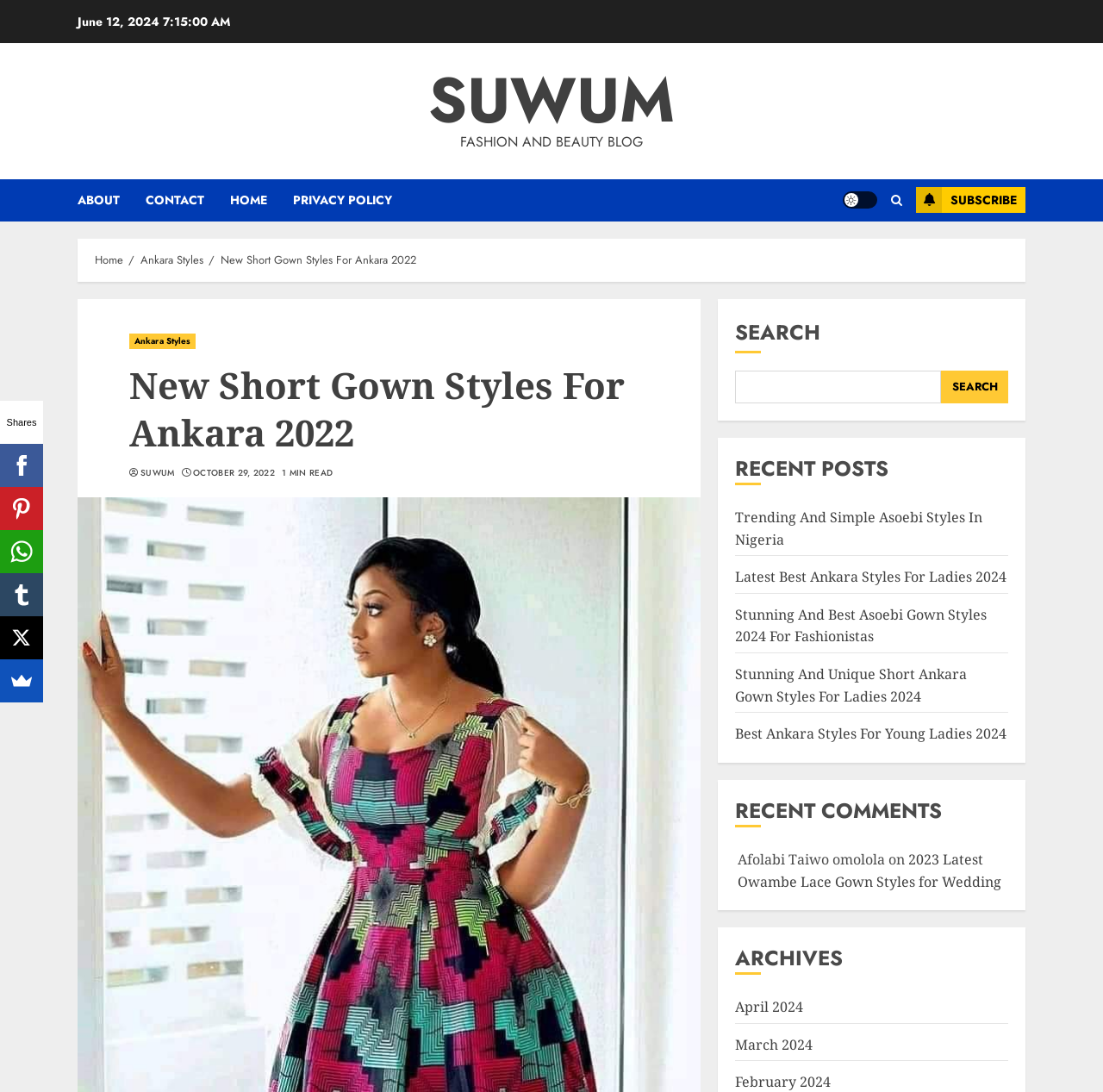Please specify the bounding box coordinates for the clickable region that will help you carry out the instruction: "Read the 'New Short Gown Styles For Ankara 2022' article".

[0.117, 0.332, 0.588, 0.418]